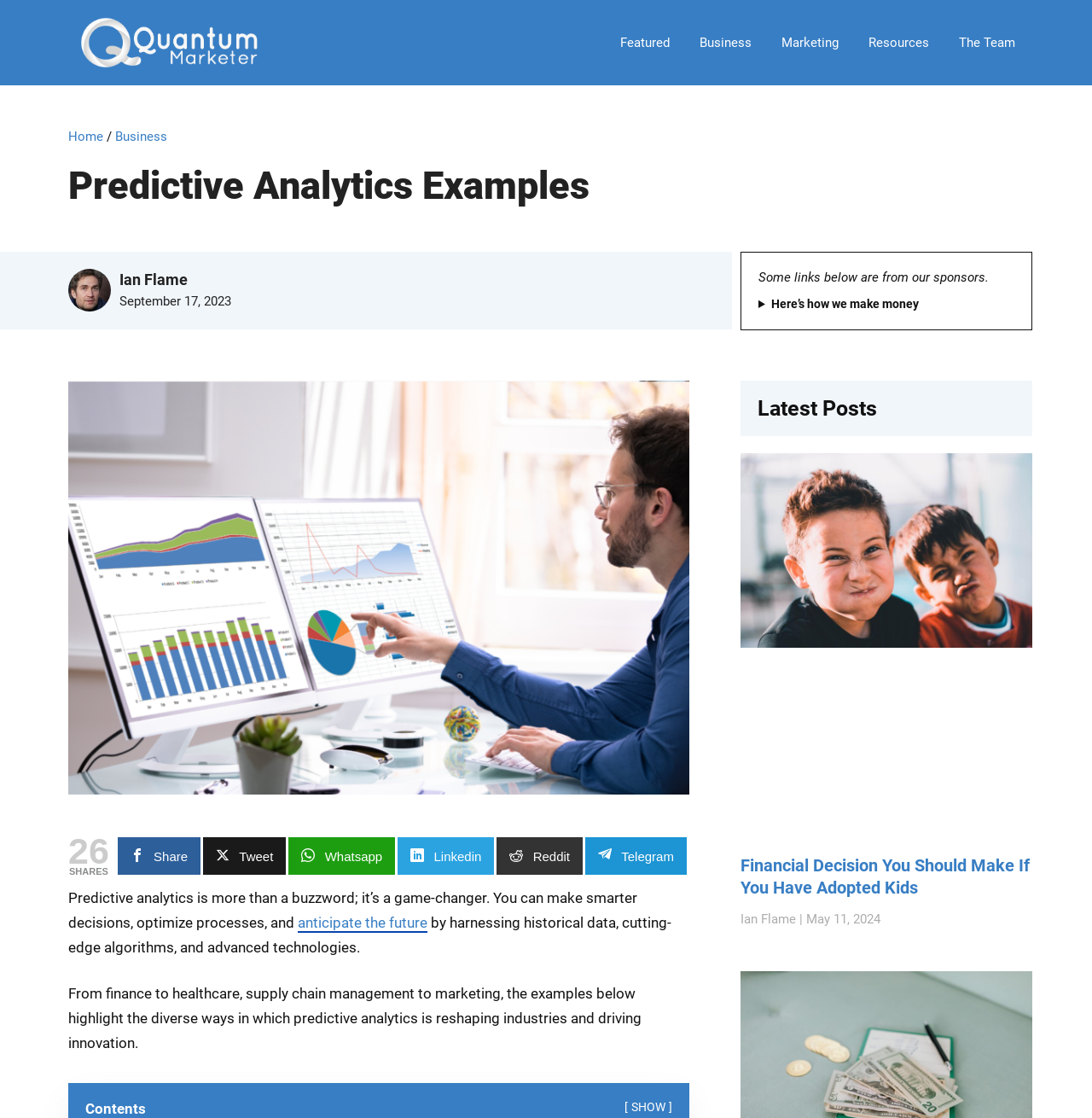Bounding box coordinates are specified in the format (top-left x, top-left y, bottom-right x, bottom-right y). All values are floating point numbers bounded between 0 and 1. Please provide the bounding box coordinate of the region this sentence describes: The Team

[0.878, 0.021, 0.93, 0.056]